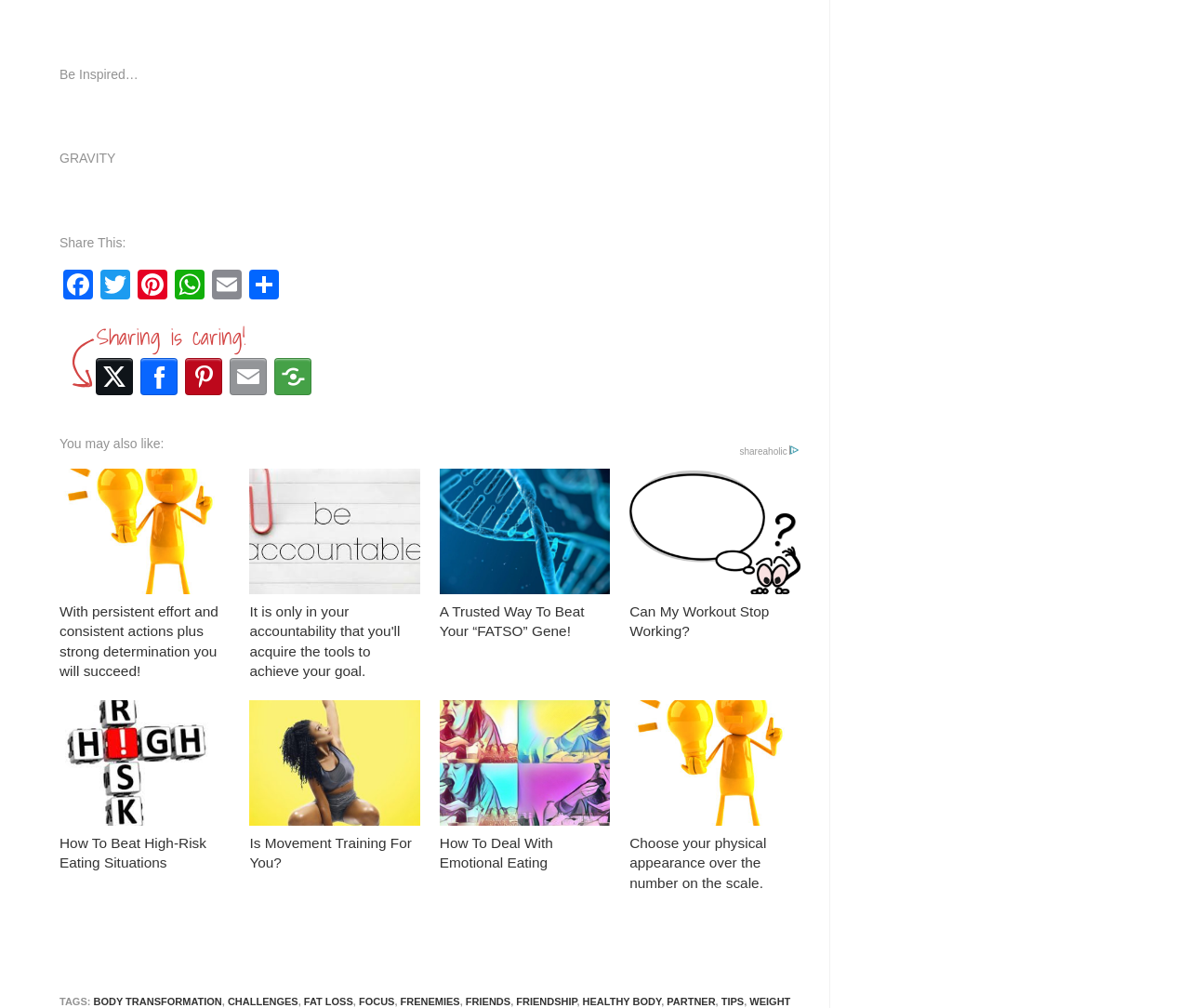Locate the bounding box of the UI element described in the following text: "Is Movement Training For You?".

[0.21, 0.695, 0.353, 0.866]